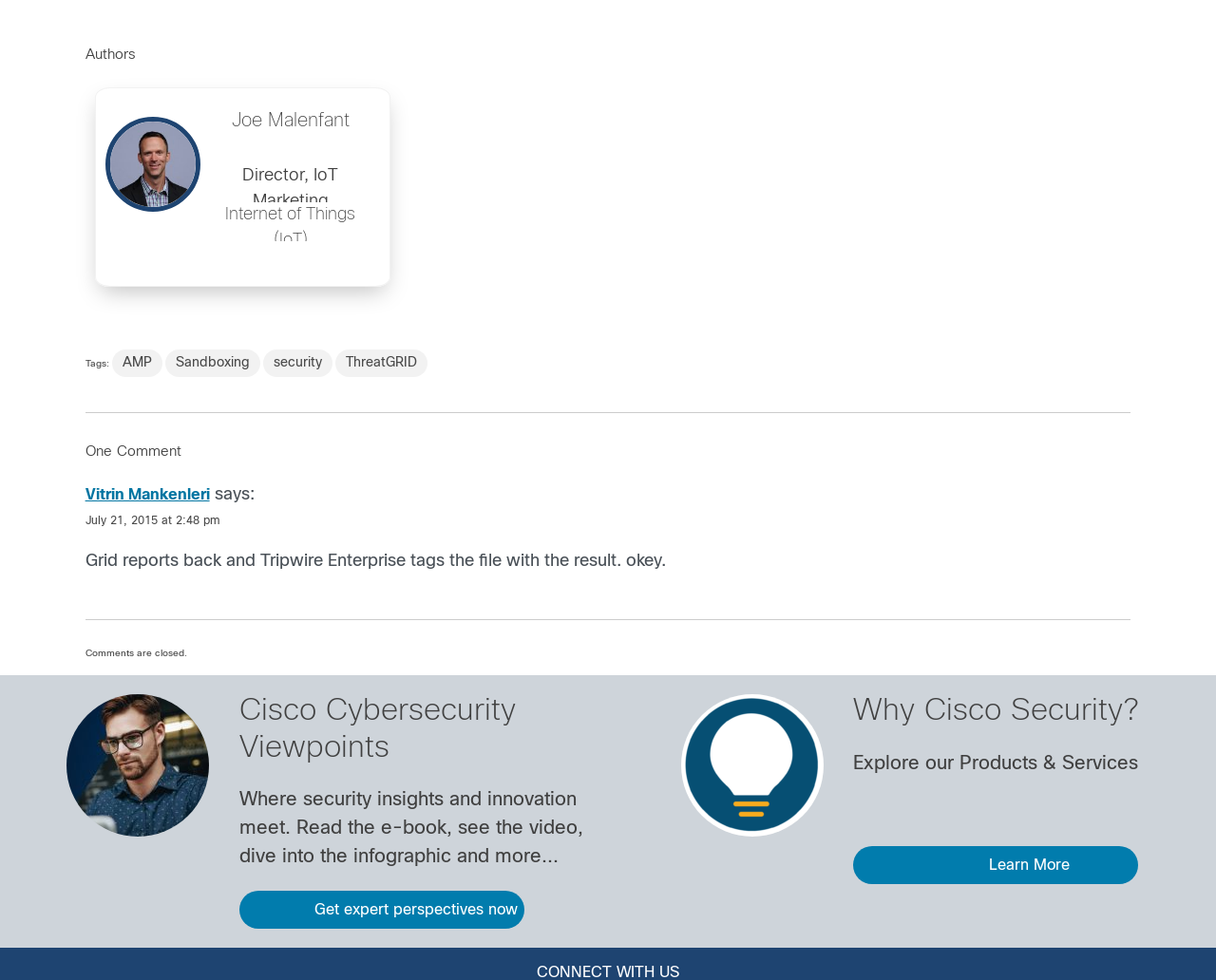What is the purpose of the 'Get expert perspectives now' button?
Craft a detailed and extensive response to the question.

The 'Get expert perspectives now' button is likely a call-to-action to encourage users to explore more about Cisco Cybersecurity Viewpoints, which is mentioned in the section above the button. It seems to be promoting an e-book, video, infographic, and more.